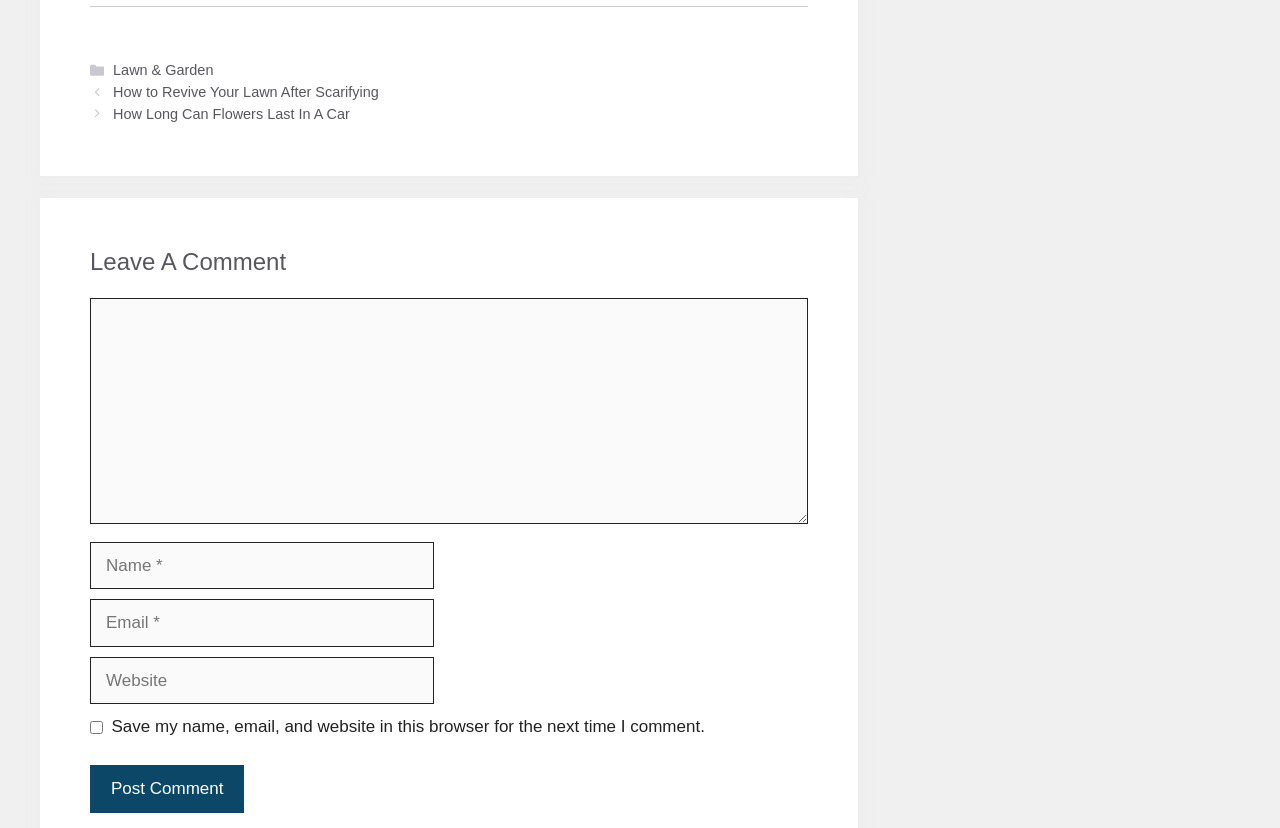Please indicate the bounding box coordinates of the element's region to be clicked to achieve the instruction: "Click on the 'Lawn & Garden' link". Provide the coordinates as four float numbers between 0 and 1, i.e., [left, top, right, bottom].

[0.088, 0.075, 0.167, 0.095]